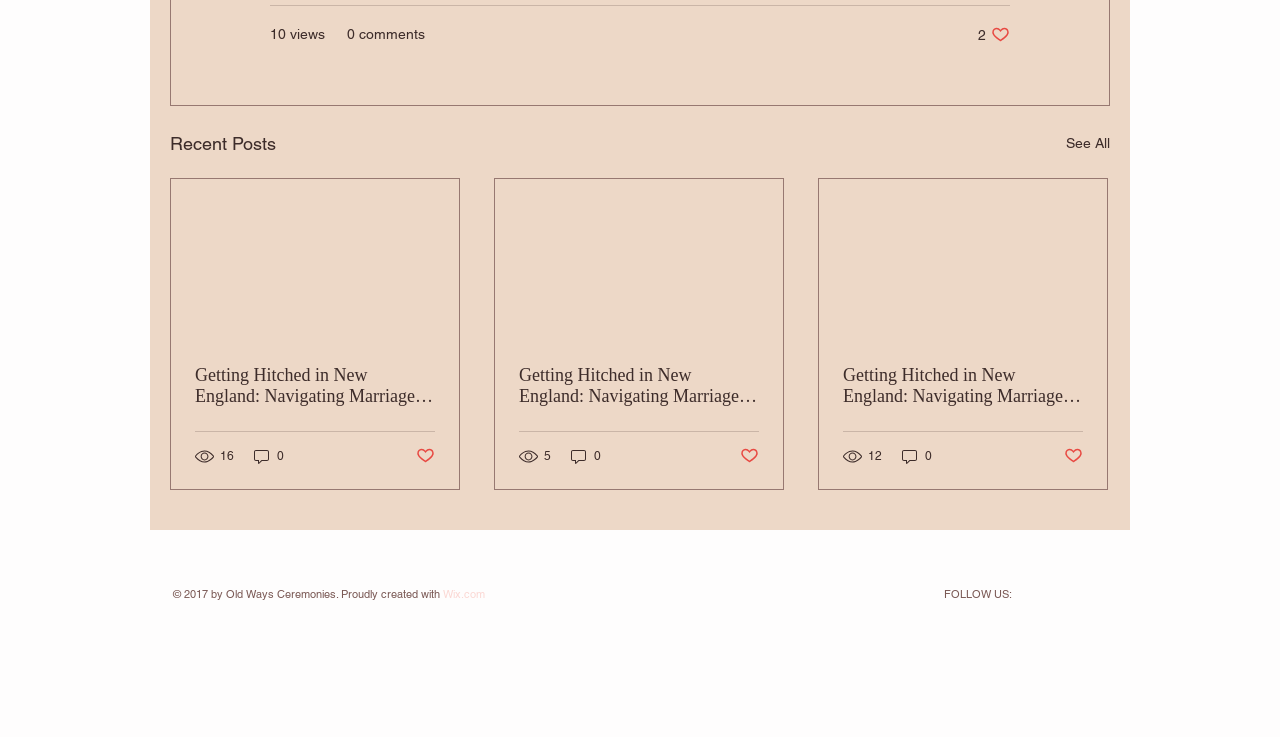Determine the bounding box coordinates of the clickable element necessary to fulfill the instruction: "Read an article". Provide the coordinates as four float numbers within the 0 to 1 range, i.e., [left, top, right, bottom].

[0.134, 0.243, 0.359, 0.463]